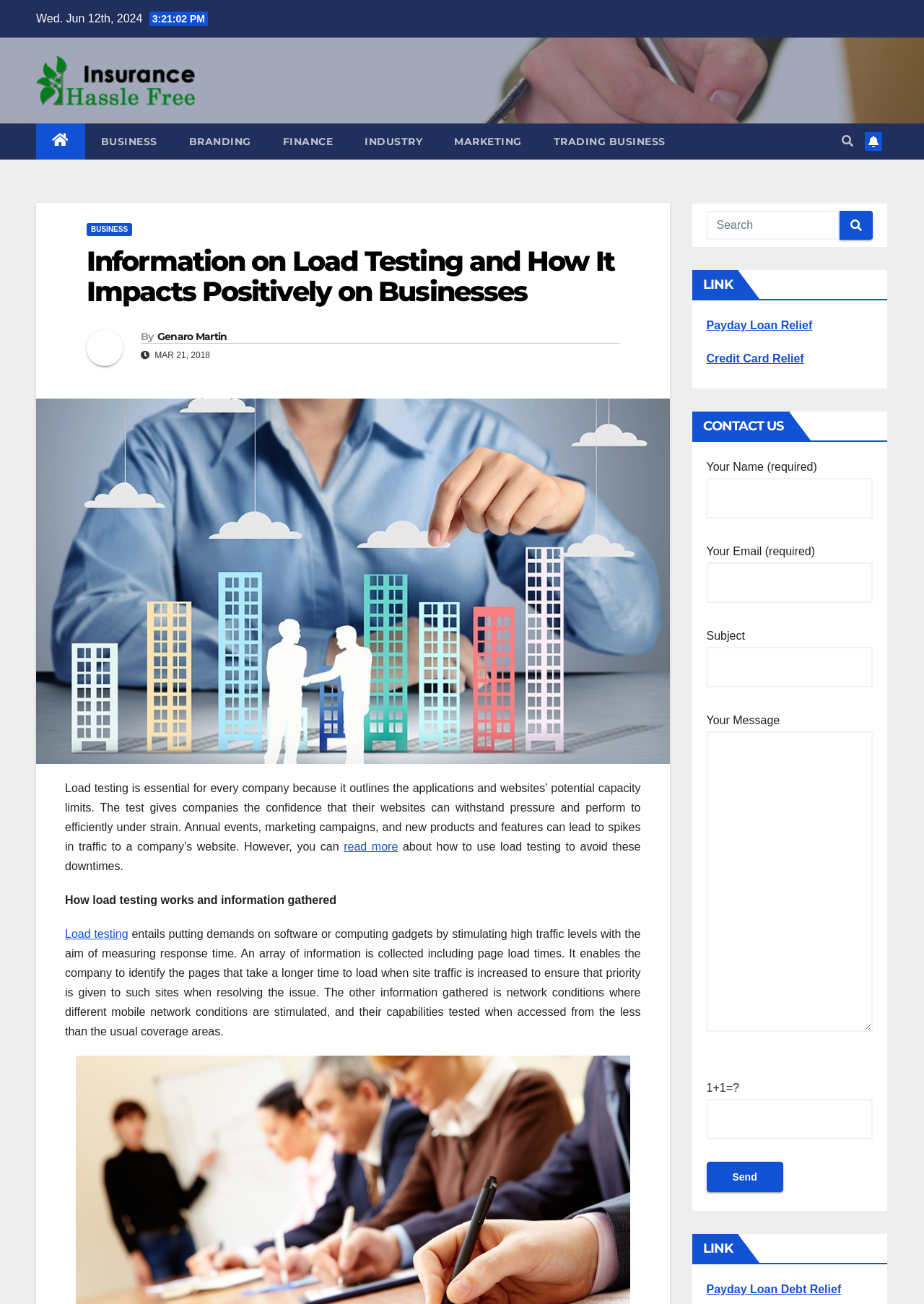What is the function of the button with the '' icon?
Give a detailed response to the question by analyzing the screenshot.

I found the function of the button by looking at the button element with the '' icon which has a 'hasPopup' property set to 'menu' and an 'expanded' property set to 'False'. This suggests that the button has a popup menu.